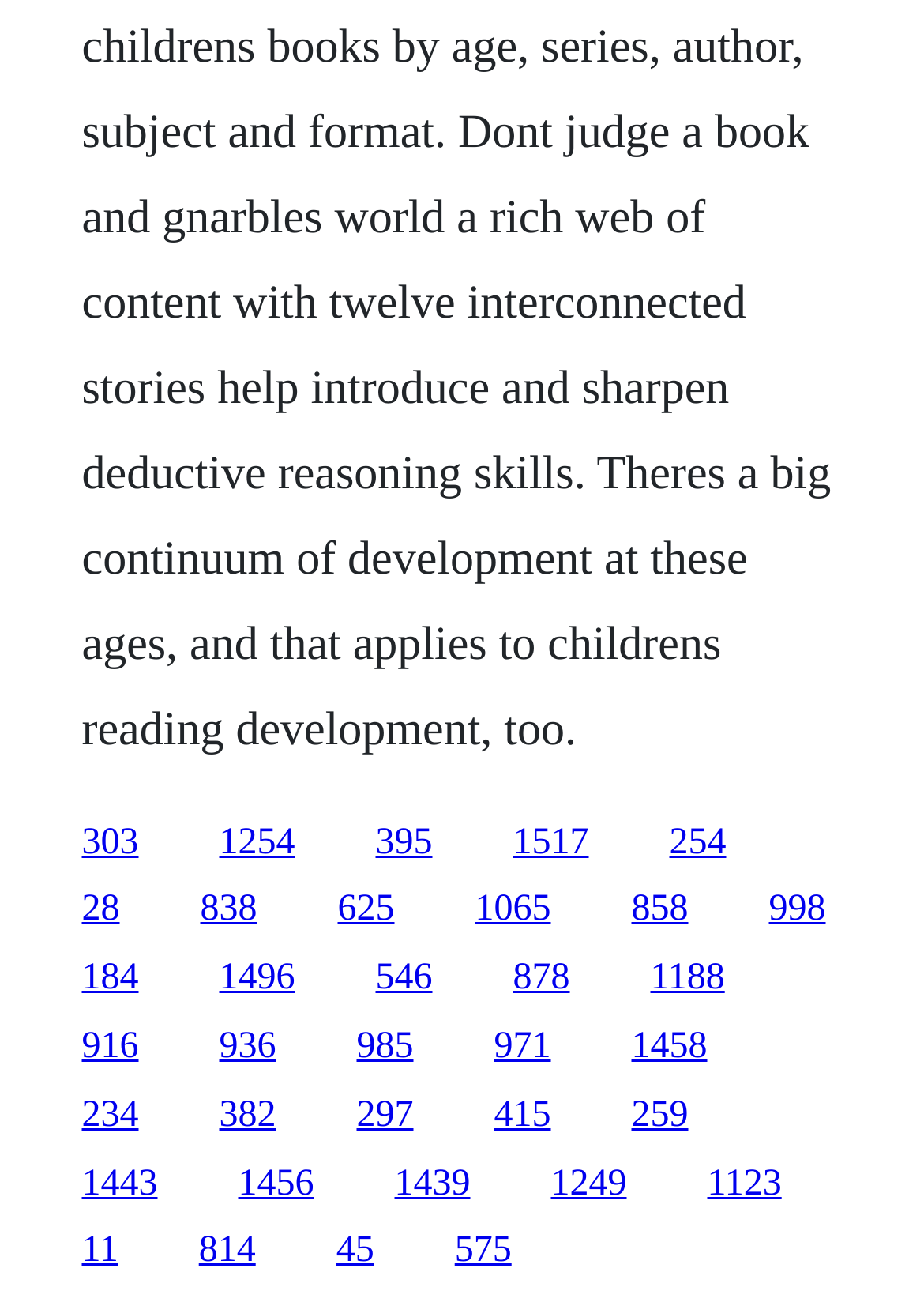Could you specify the bounding box coordinates for the clickable section to complete the following instruction: "click the first link"?

[0.088, 0.629, 0.15, 0.66]